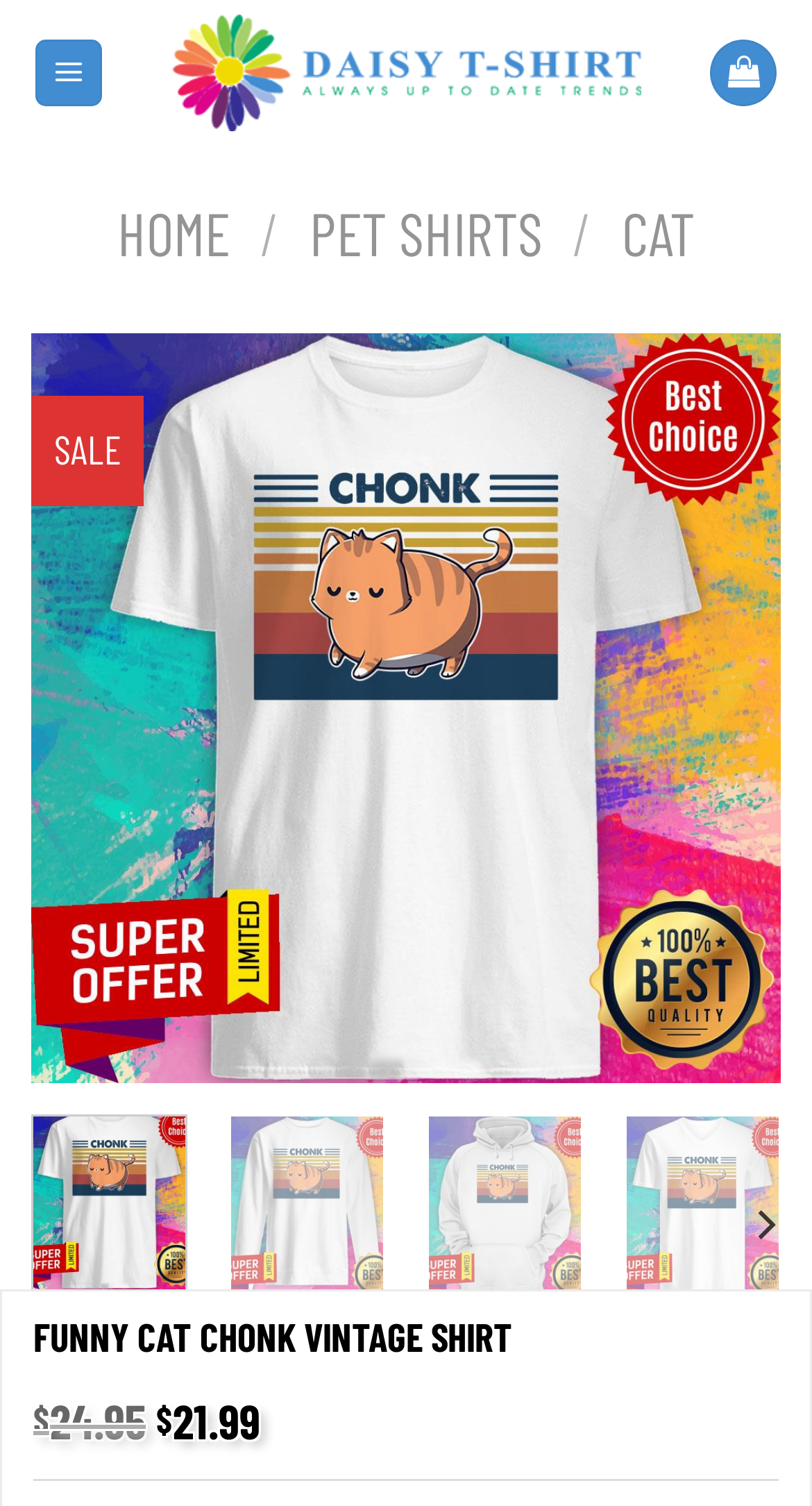Given the webpage screenshot and the description, determine the bounding box coordinates (top-left x, top-left y, bottom-right x, bottom-right y) that define the location of the UI element matching this description: parent_node: SALE

[0.038, 0.221, 0.962, 0.719]